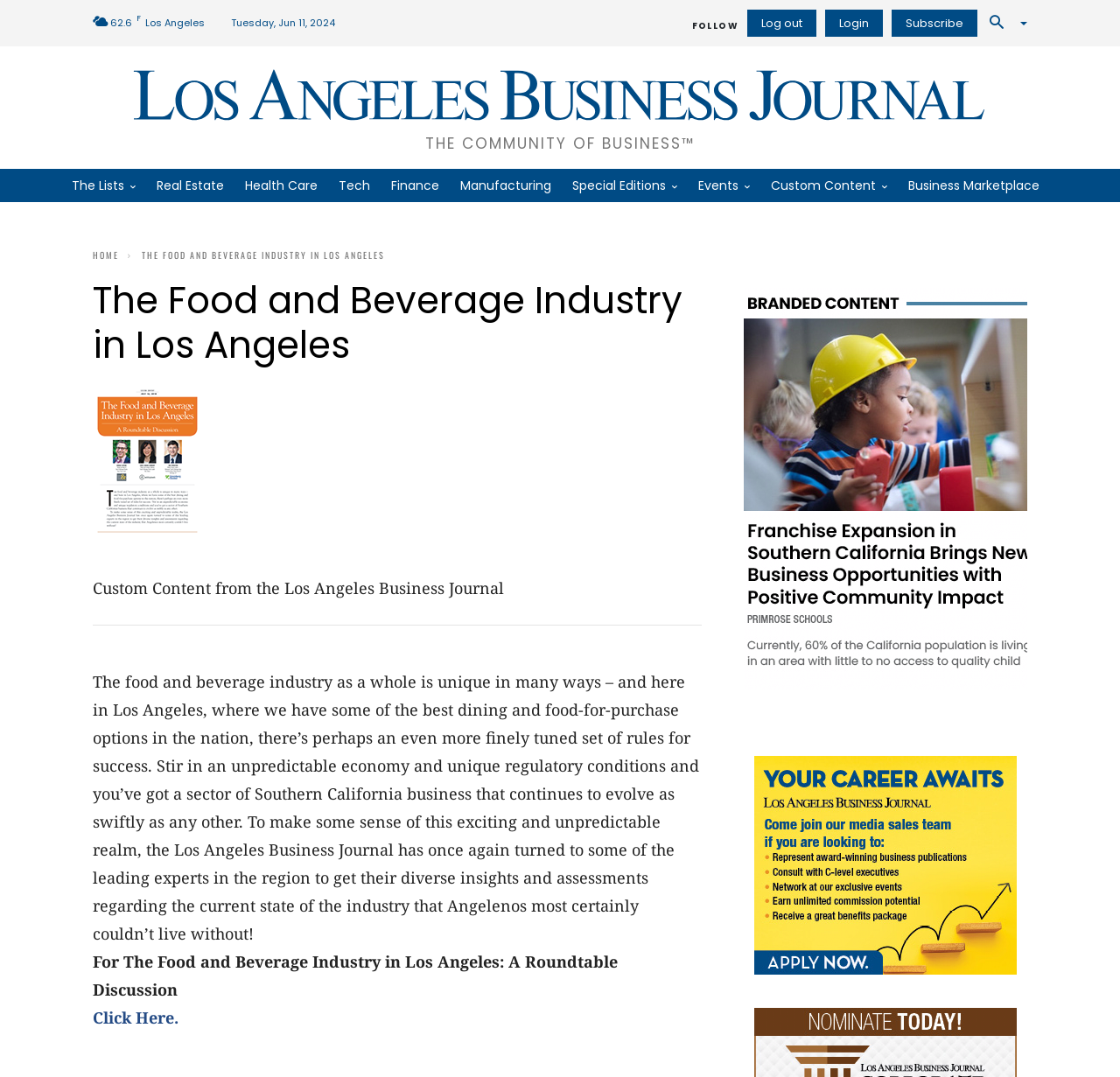Locate the bounding box coordinates of the element you need to click to accomplish the task described by this instruction: "Click on the 'Subscribe' link".

[0.796, 0.009, 0.873, 0.034]